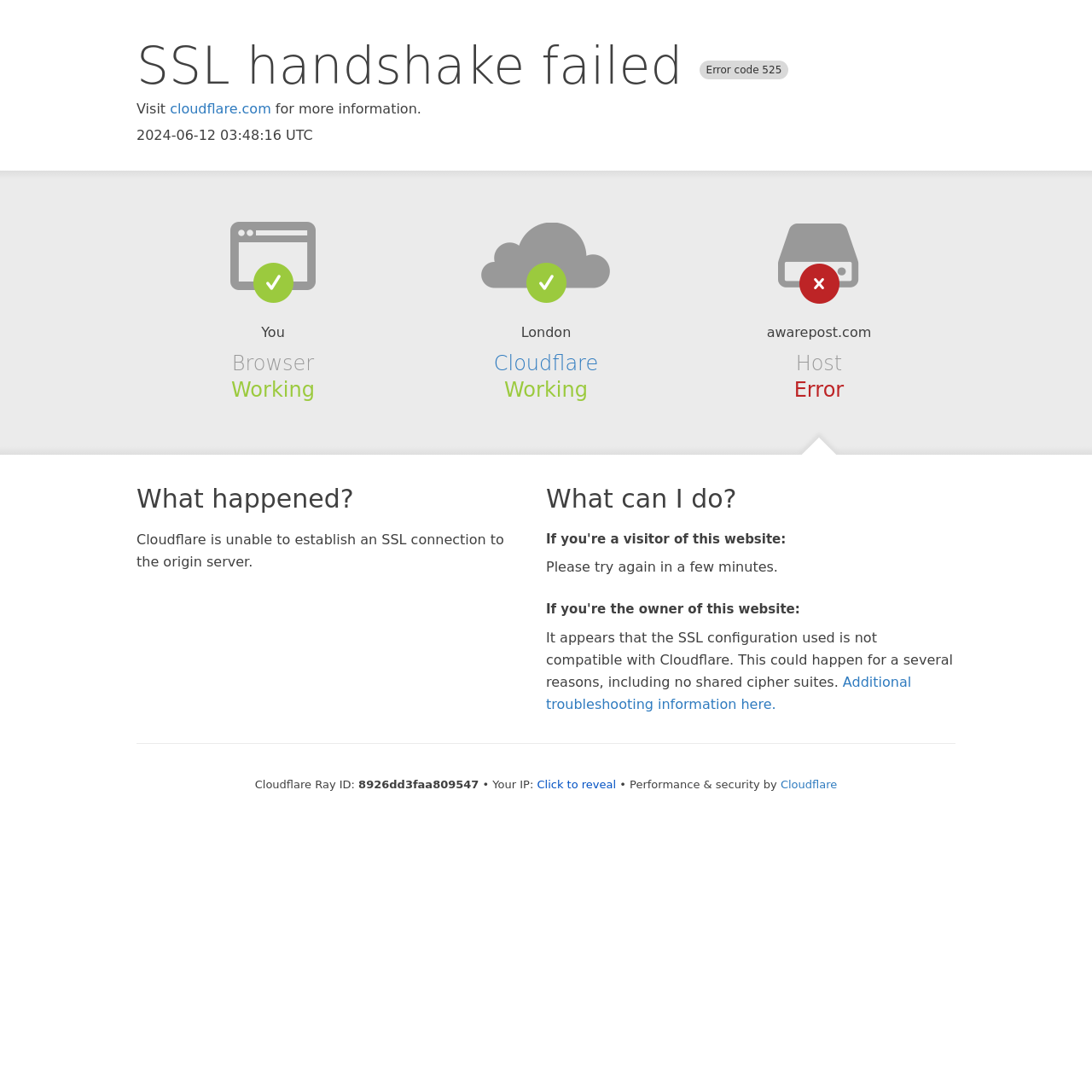Look at the image and answer the question in detail:
What is the name of the service providing performance and security?

The name of the service providing performance and security is mentioned as 'Cloudflare' in the StaticText element at the bottom of the webpage, which is preceded by the text 'Performance & security by'.